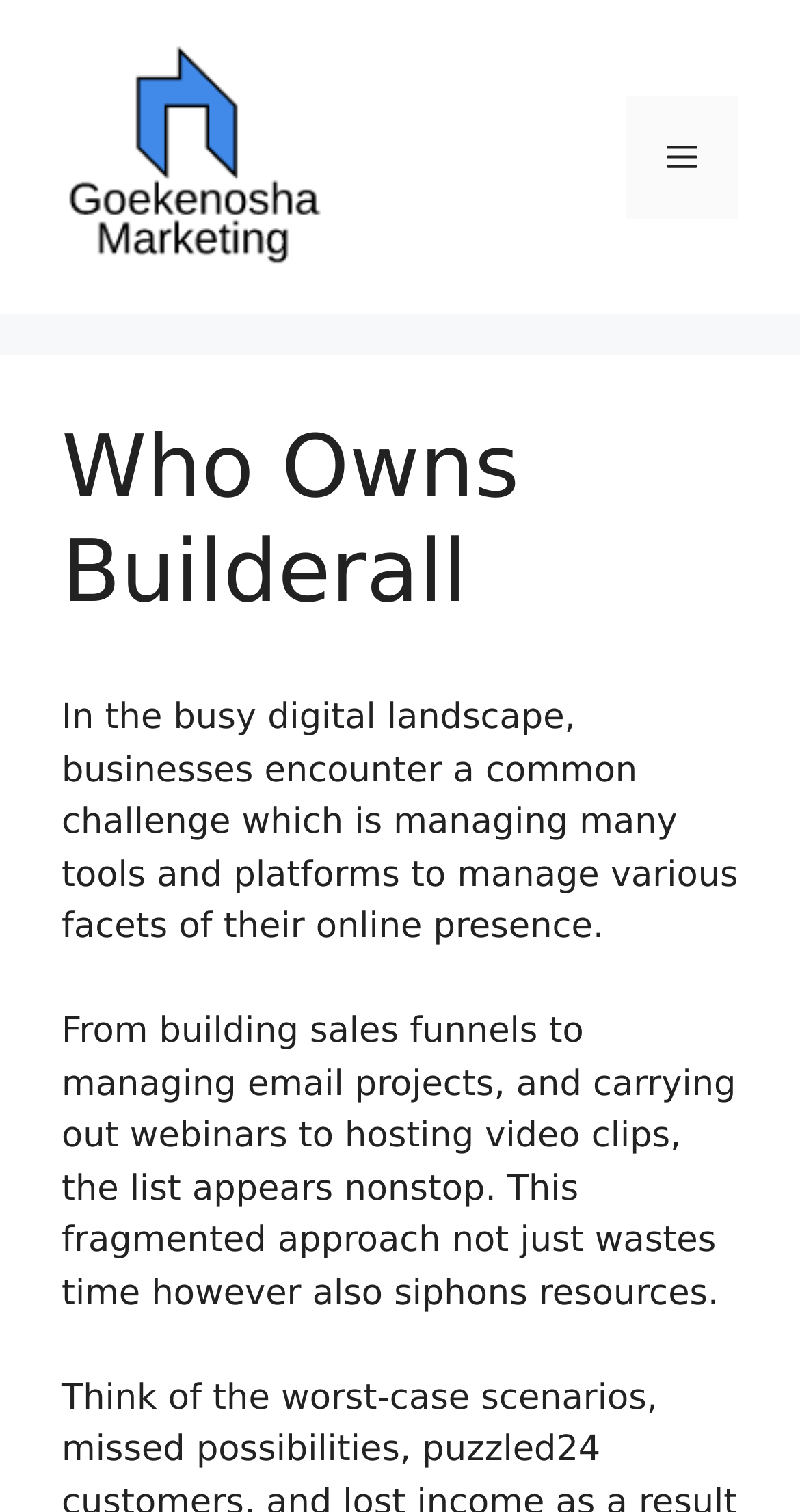Find the bounding box of the web element that fits this description: "alt="Ultimate Guide For Business Tools"".

[0.077, 0.09, 0.41, 0.117]